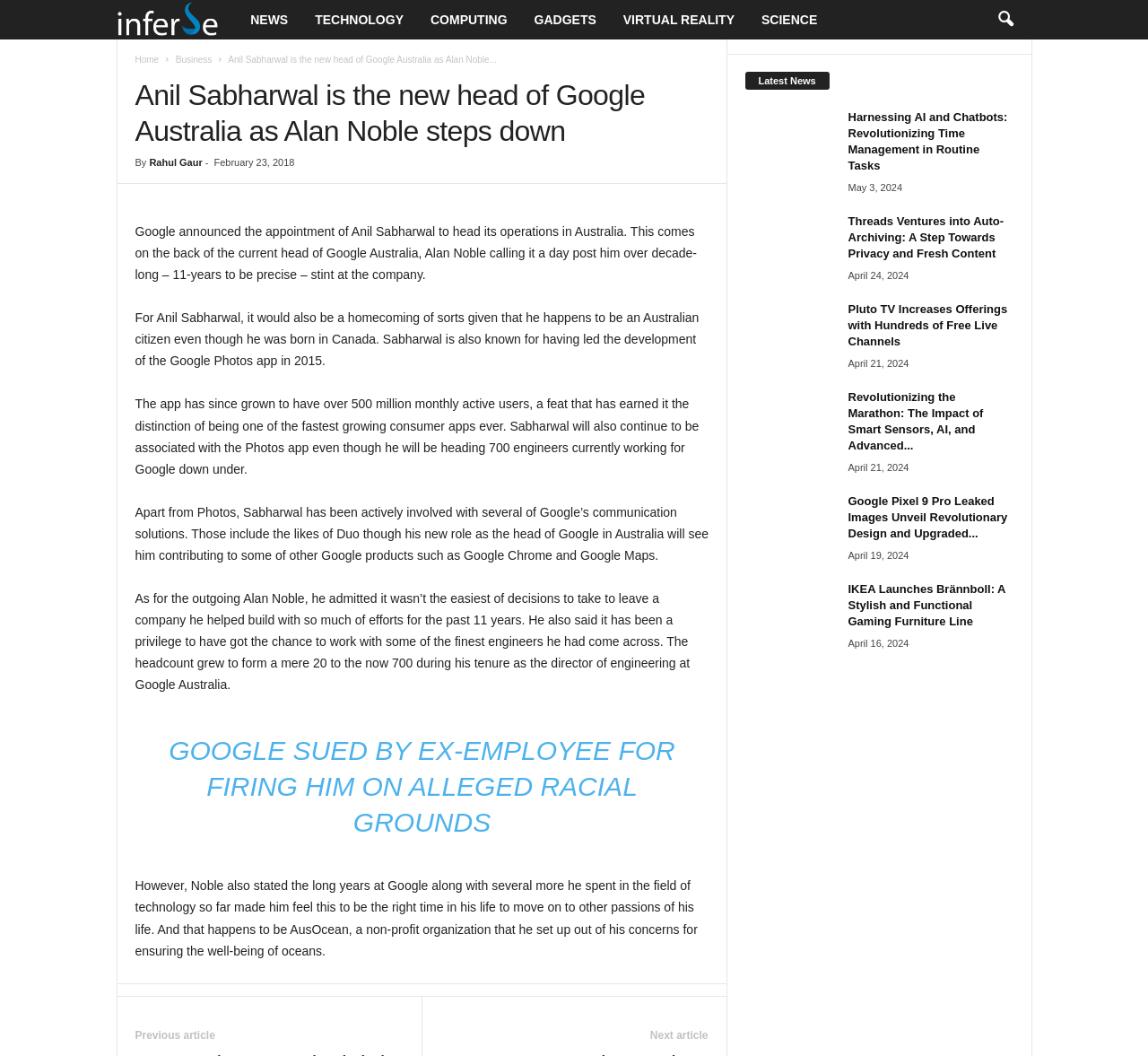How many monthly active users does the Google Photos app have?
Please elaborate on the answer to the question with detailed information.

The answer can be found in the main article section, where it is mentioned that 'The app has since grown to have over 500 million monthly active users, a feat that has earned it the distinction of being one of the fastest growing consumer apps ever'.